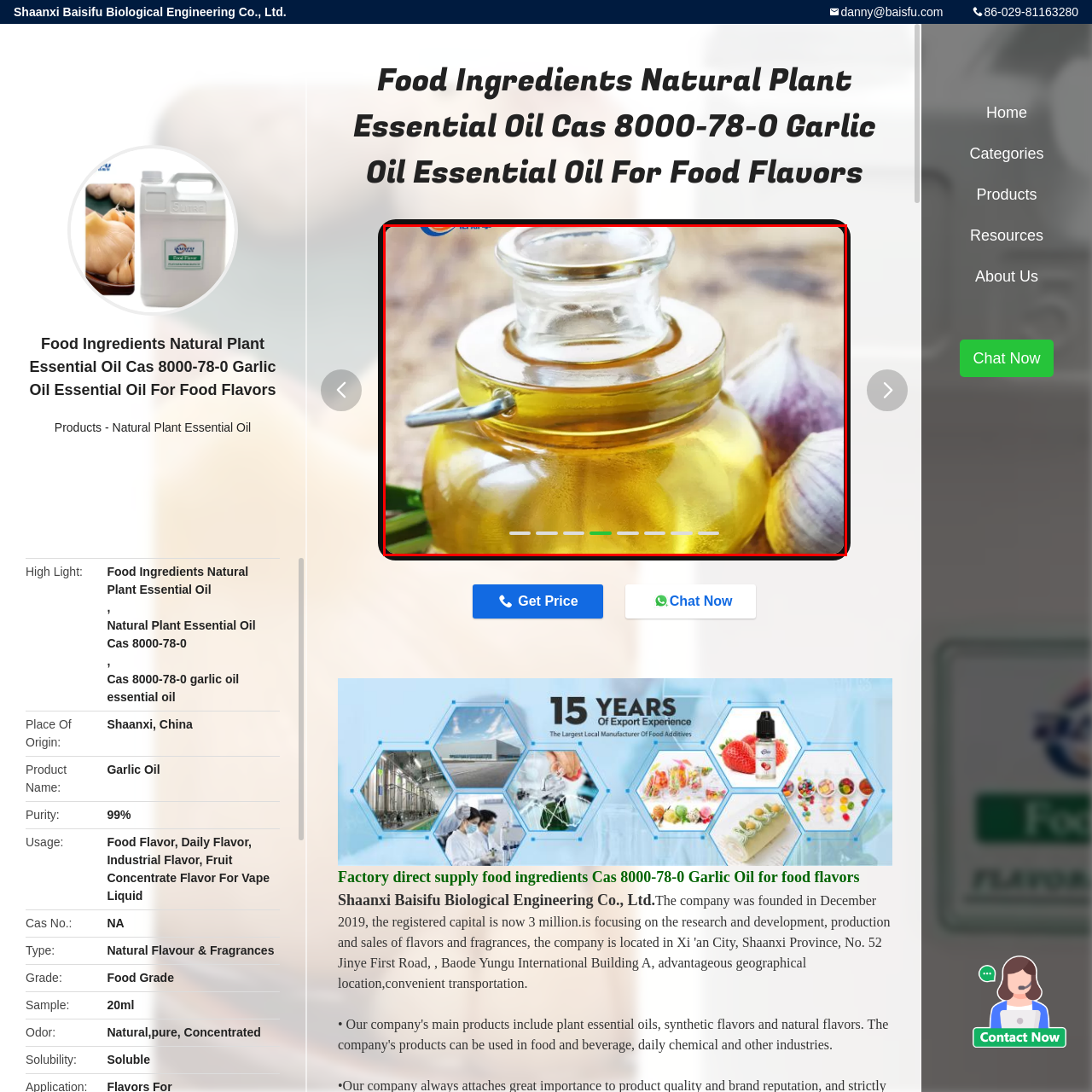Explain in detail what is depicted in the image within the red-bordered box.

This image features a glass container filled with garlic oil, showcasing its rich golden hue. The container is elegantly designed with a transparent glass lid and a metal spout, allowing for easy pouring. Surrounding the jar are fresh garlic cloves, emphasizing the oil's natural origins. This garlic oil is known for its culinary uses, particularly as a flavor enhancer in various dishes, and is highlighted by Shaanxi Baisifu Biological Engineering Co., Ltd., which specializes in plant-based essential oils. The product is labeled as "Food Ingredients Natural Plant Essential Oil Cas 8000-78-0," pointing to its purity and intended usage in food flavors, daily flavoring, and more. Ideal for both home cooking and industrial applications, this essential oil is a testament to the company's commitment to quality and natural ingredients.